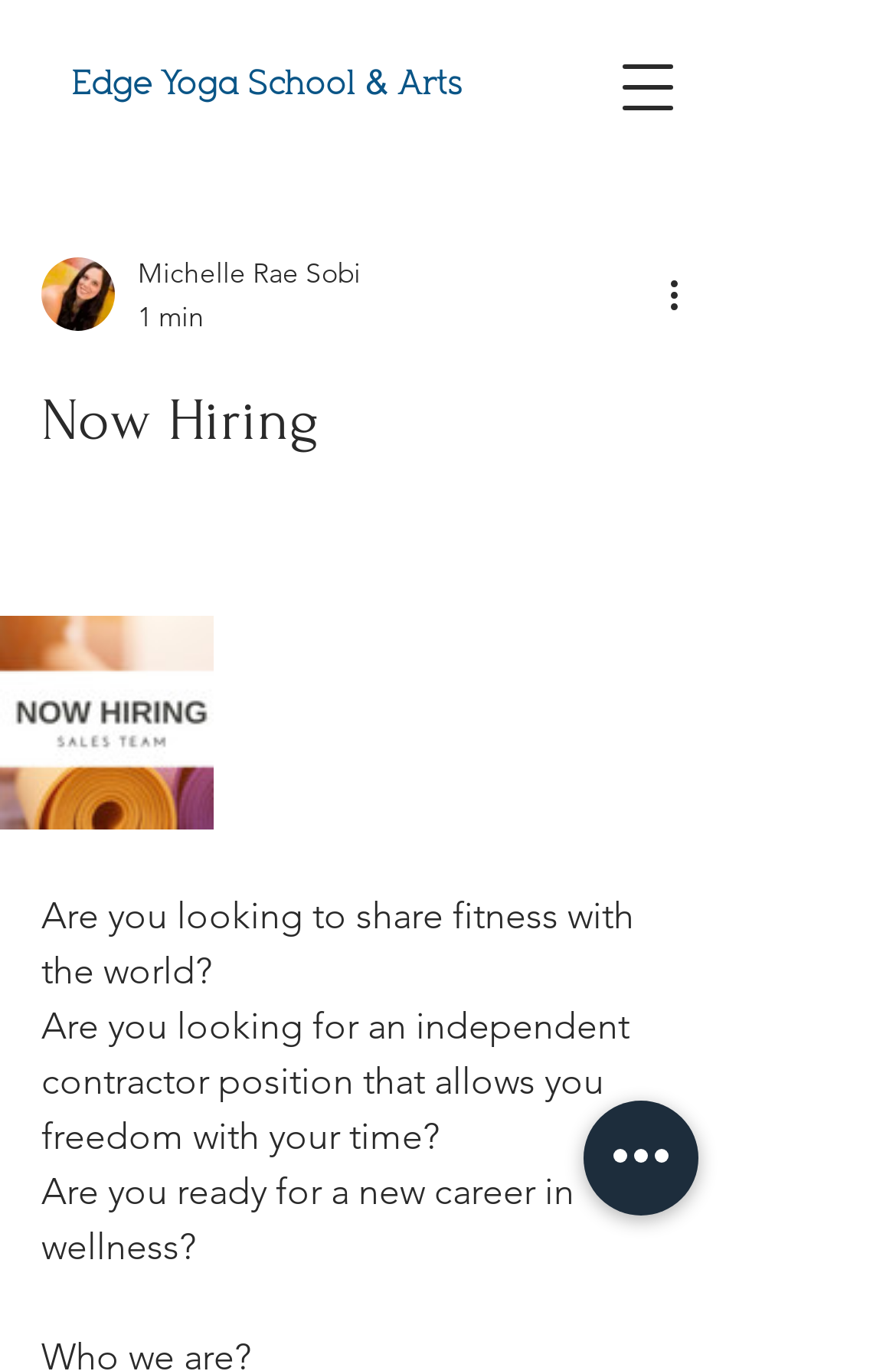Answer the following in one word or a short phrase: 
What is the time duration mentioned on the page?

1 min